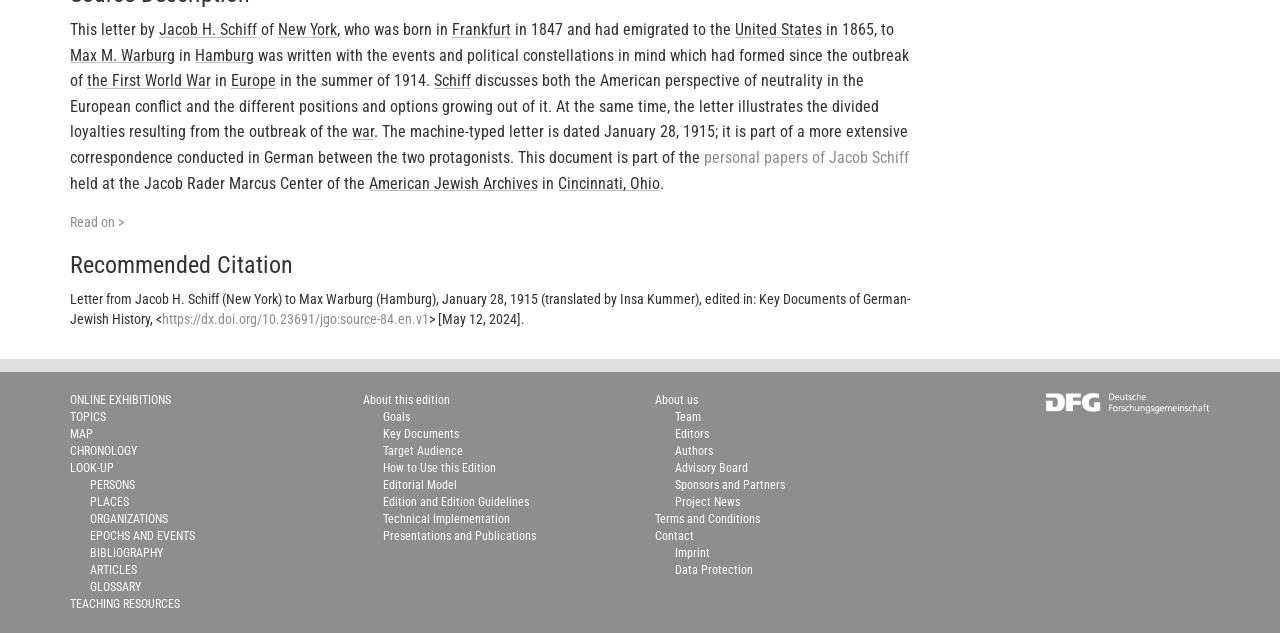What is the name of the recipient of the letter?
Look at the image and respond with a one-word or short phrase answer.

Max M. Warburg